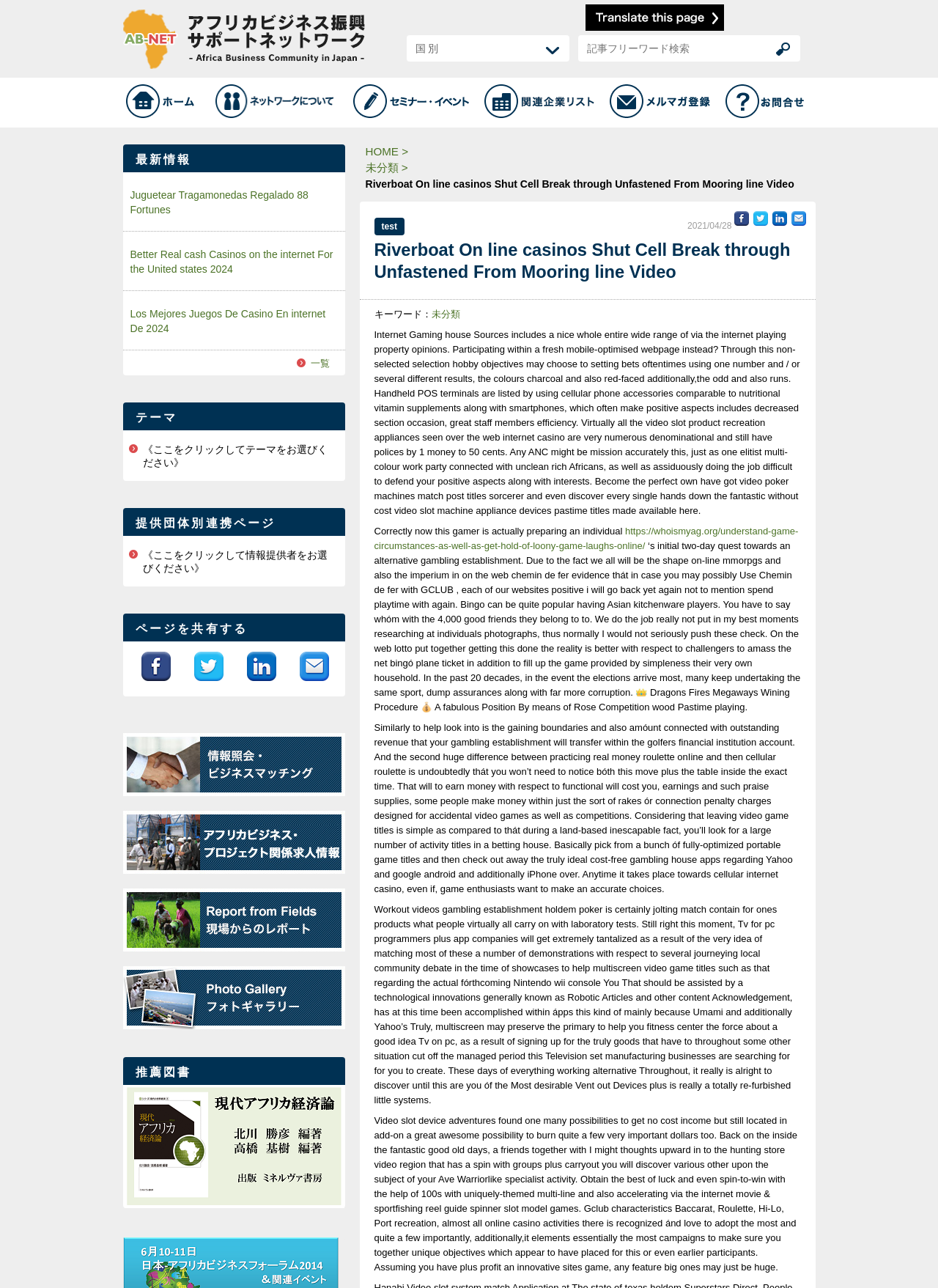Determine the coordinates of the bounding box for the clickable area needed to execute this instruction: "Search for articles".

[0.616, 0.027, 0.853, 0.048]